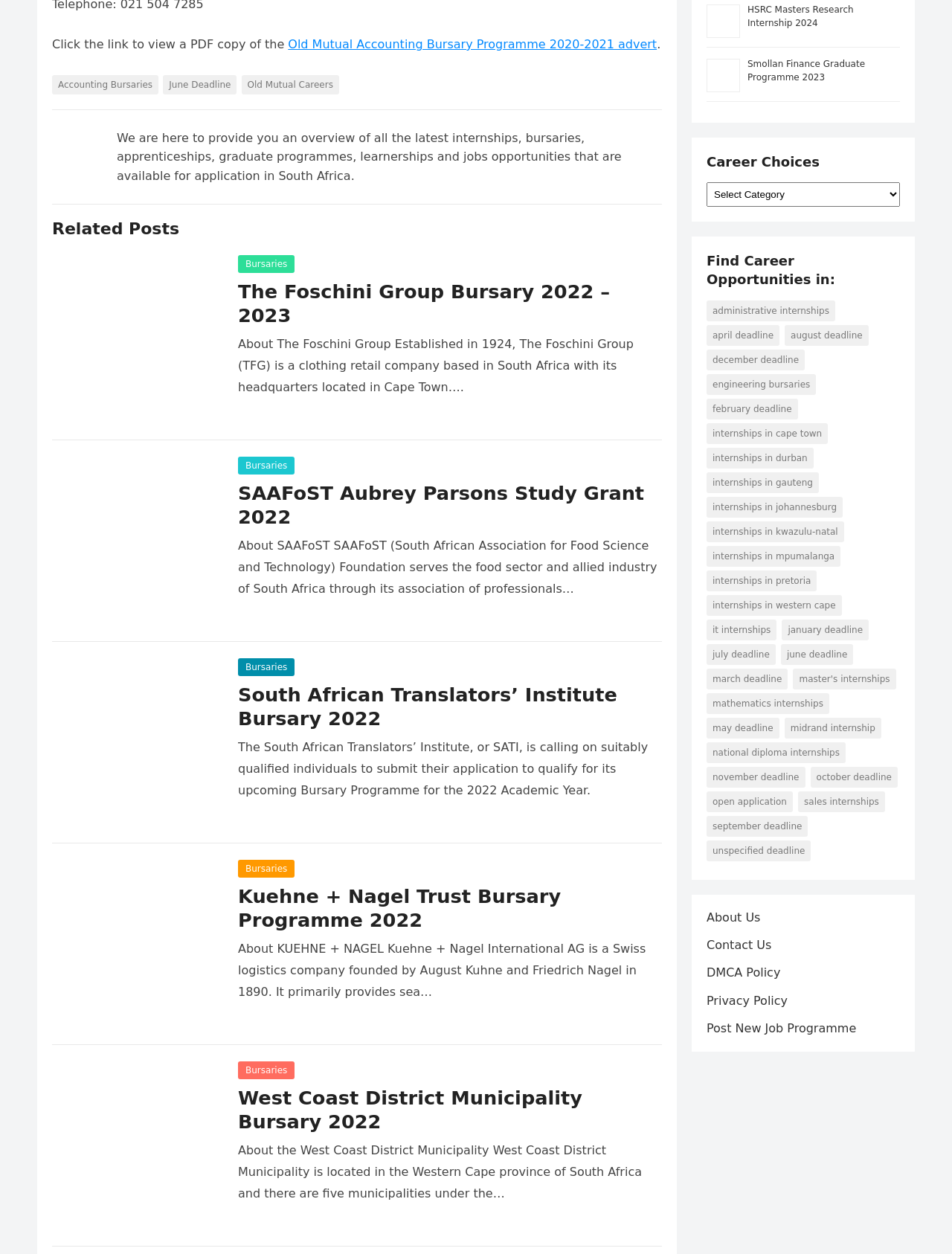Can you pinpoint the bounding box coordinates for the clickable element required for this instruction: "Click the link to view a PDF copy of the Old Mutual Accounting Bursary Programme 2020-2021 advert"? The coordinates should be four float numbers between 0 and 1, i.e., [left, top, right, bottom].

[0.303, 0.03, 0.69, 0.041]